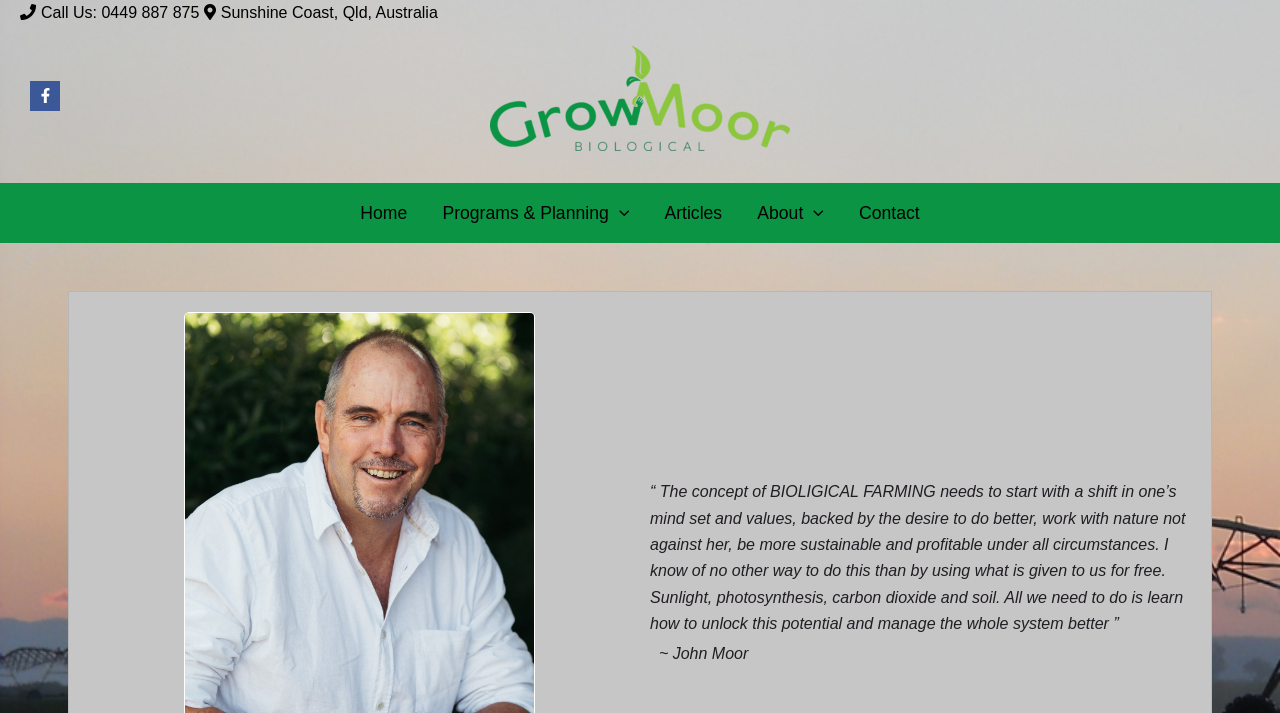Please identify the bounding box coordinates of the area that needs to be clicked to follow this instruction: "Navigate to Home page".

[0.268, 0.256, 0.332, 0.34]